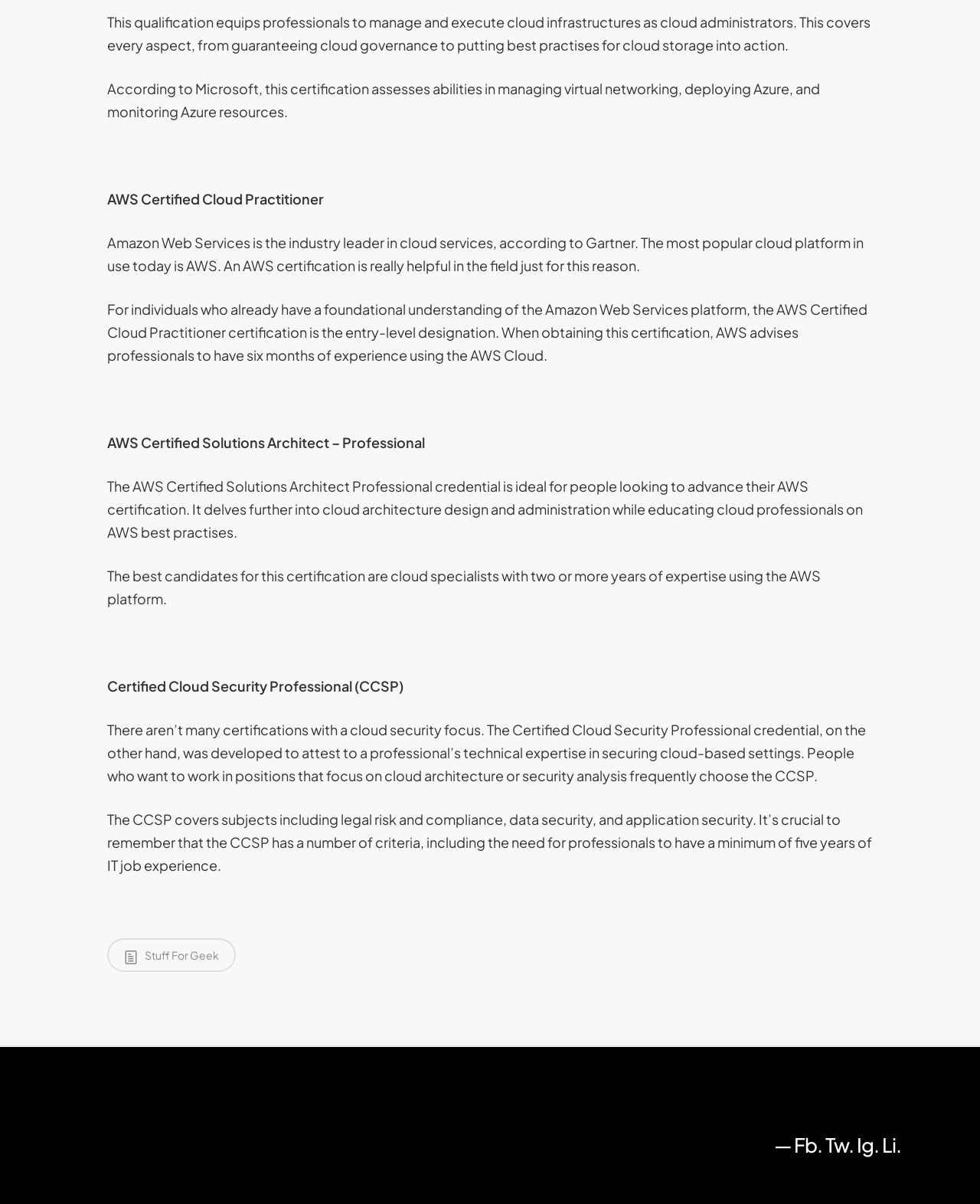What is the main topic of this webpage?
Using the image as a reference, answer with just one word or a short phrase.

Cloud certifications